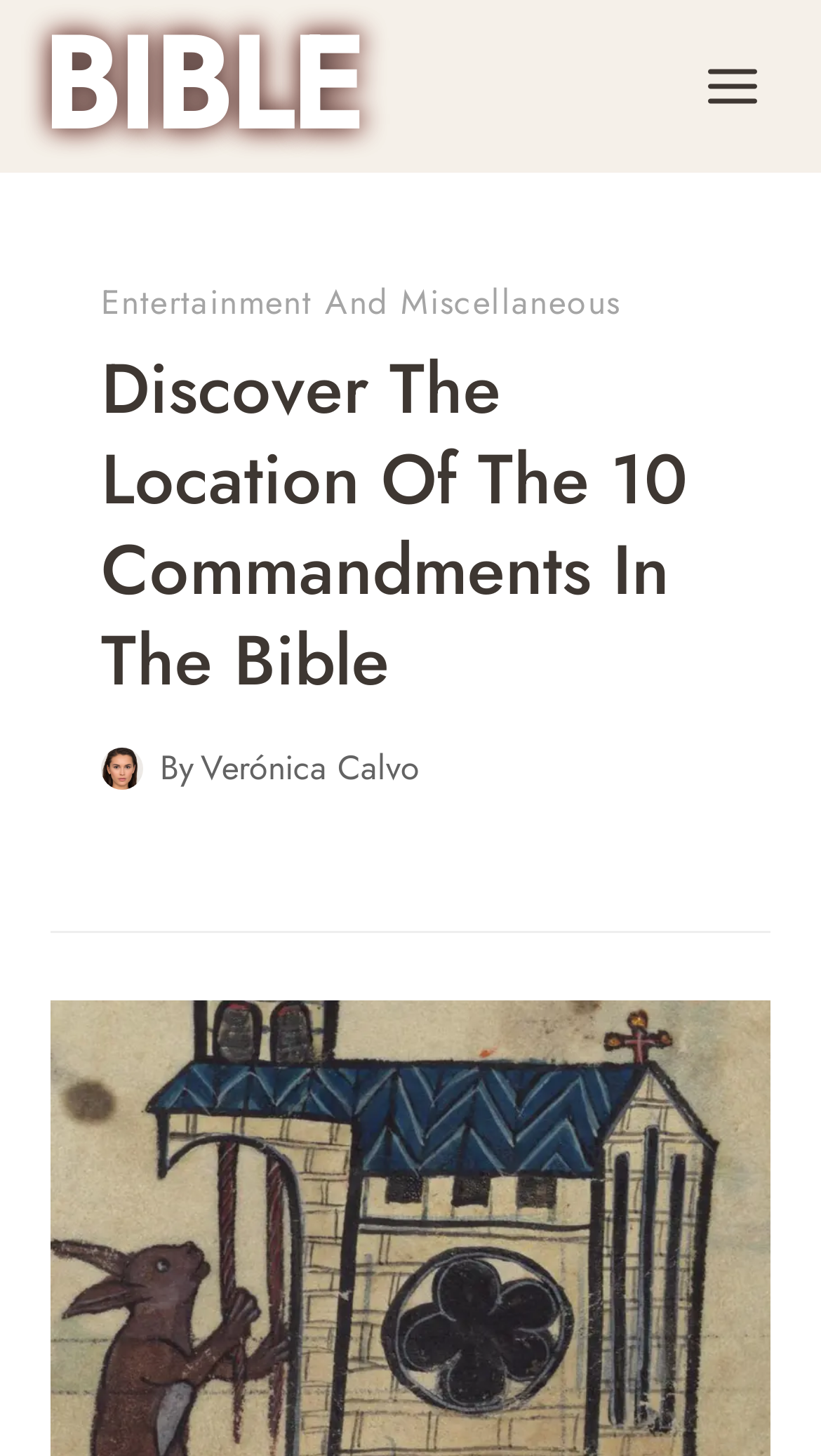Find the bounding box of the web element that fits this description: "Entertainment and Miscellaneous".

[0.123, 0.19, 0.756, 0.224]